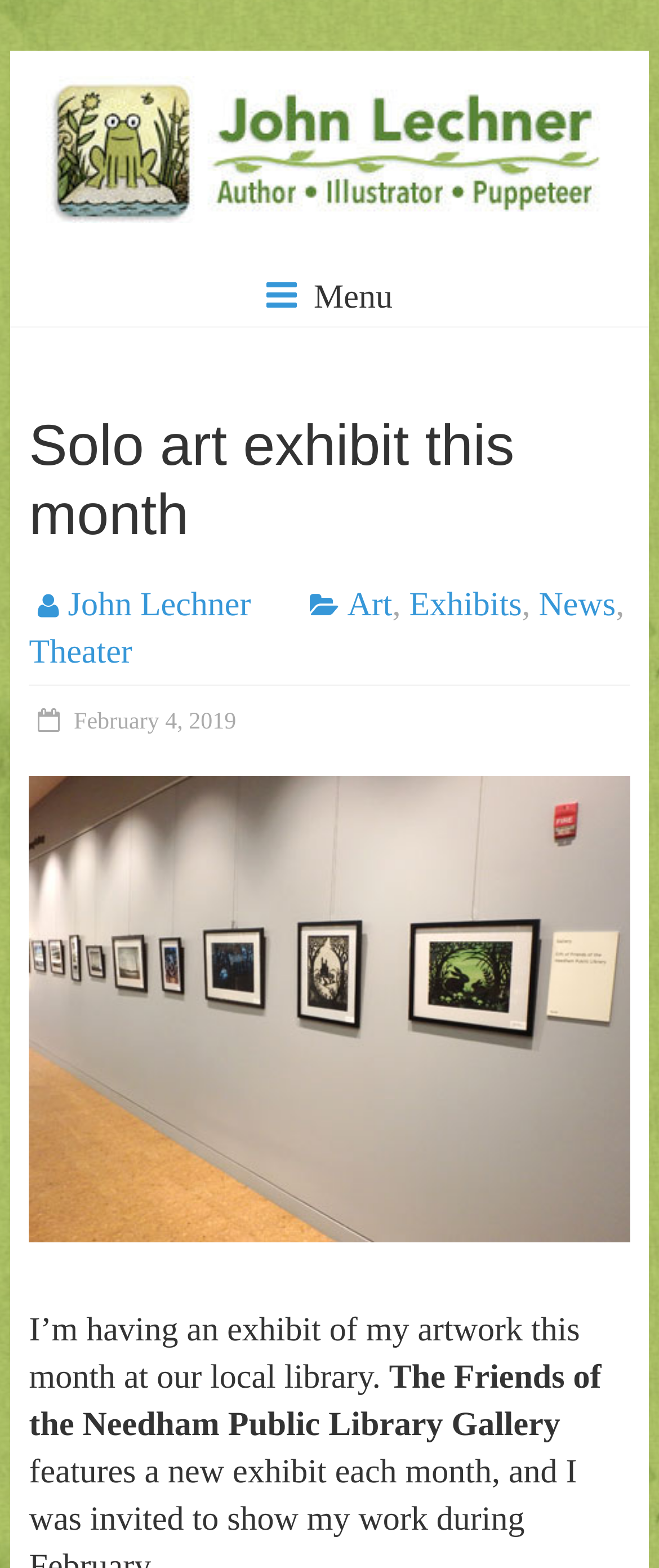Identify the bounding box coordinates for the UI element mentioned here: "tips". Provide the coordinates as four float values between 0 and 1, i.e., [left, top, right, bottom].

None